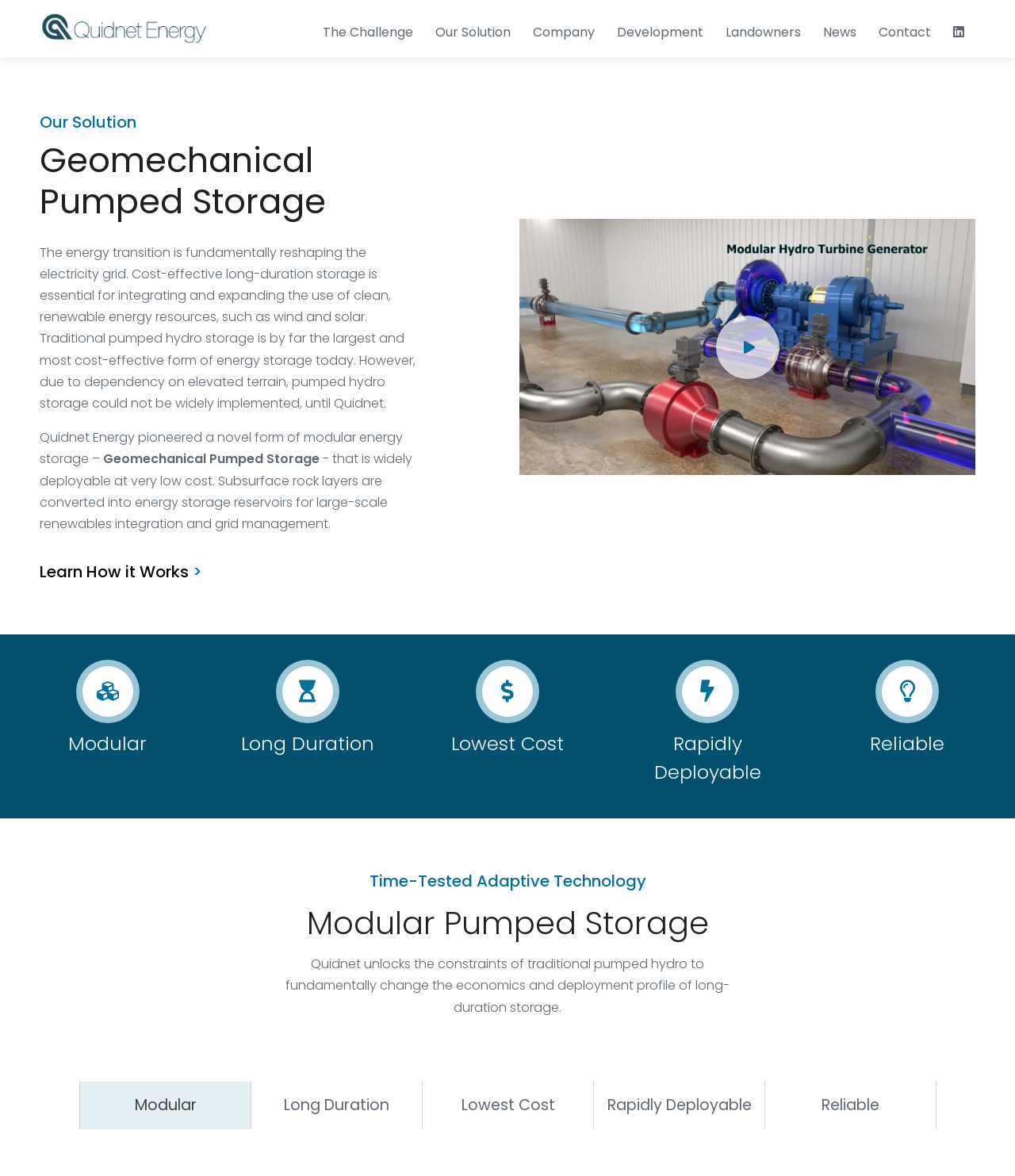Offer a thorough description of the webpage.

The webpage is about Quidnet Energy, a company focused on technology. At the top left corner, there is a logo image and a link to "Quidnet". Next to it, there are several links to different sections of the website, including "The Challenge", "Overview", "Technology", "Building Back Better", "FAQs", "Funding", "Team", "Locations", "Careers", "Texas", "Ohio", "New York", "Alberta", "California", "Landowners", "News", and "Contact". 

Below the navigation links, there is a heading that reads "Our Solution". Underneath, there is a paragraph of text explaining the importance of cost-effective long-duration storage for integrating and expanding the use of clean, renewable energy resources. The text also introduces Quidnet Energy's novel form of modular energy storage. 

To the right of the text, there is an image. Below the image, there are five headings arranged horizontally, reading "Modular", "Long Duration", "Lowest Cost", "Rapidly Deployable", and "Reliable". 

Further down the page, there is a heading that reads "Time-Tested Adaptive Technology", followed by another heading that reads "Modular Pumped Storage". Below these headings, there is a paragraph of text explaining how Quidnet unlocks the constraints of traditional pumped hydro to fundamentally change the economics and deployment profile of long-duration storage. 

At the bottom of the page, there is a horizontal tab list with five tabs, labeled "Modular", "Long Duration", "Lowest Cost", "Rapidly Deployable", and "Reliable". The "Modular" tab is selected by default.